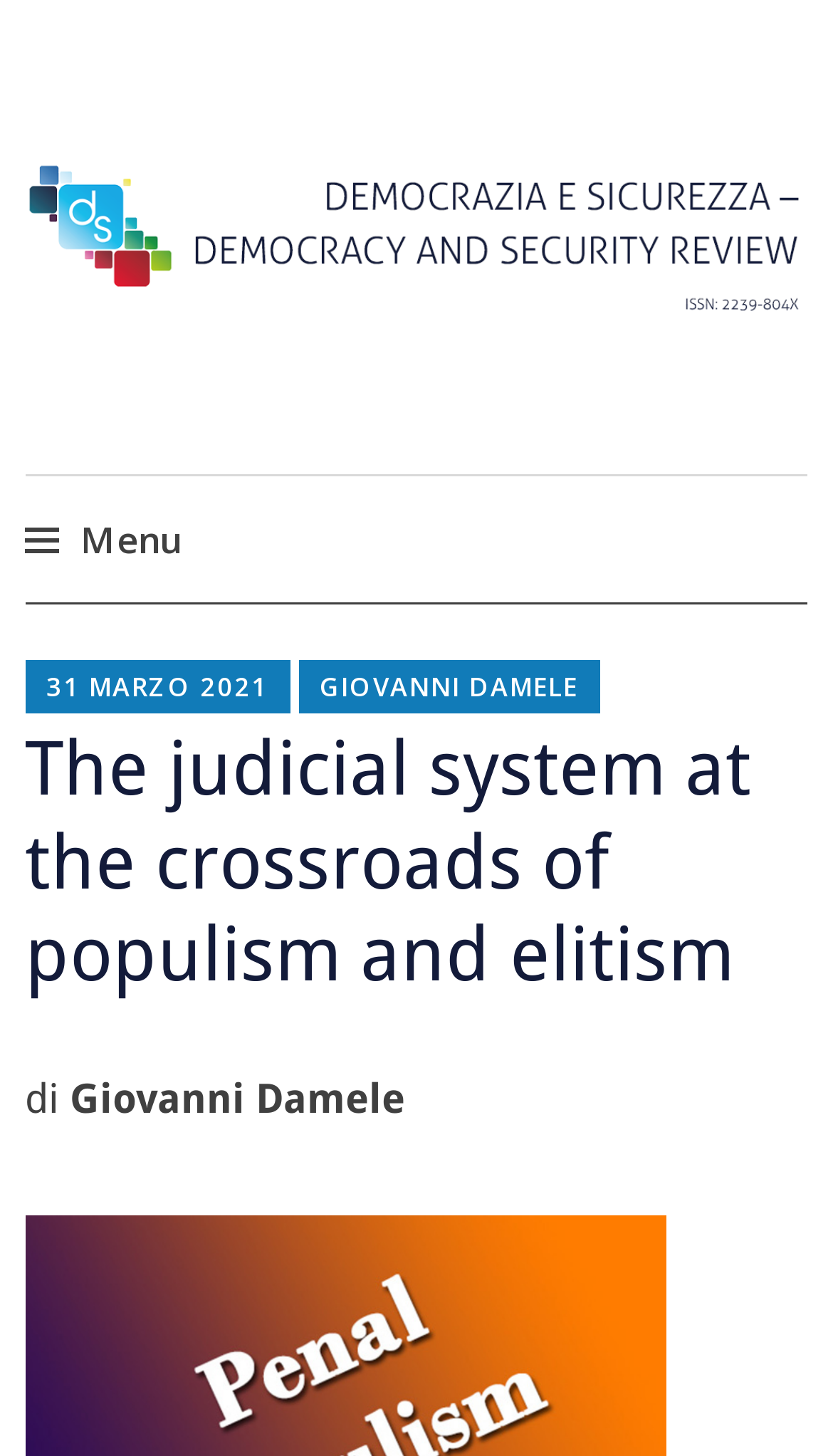How many links are there in the menu?
Refer to the image and give a detailed response to the question.

I looked for link elements with the text ' Menu' and found one. The 'expanded' property is set to 'False', which suggests that there is only one link in the menu.